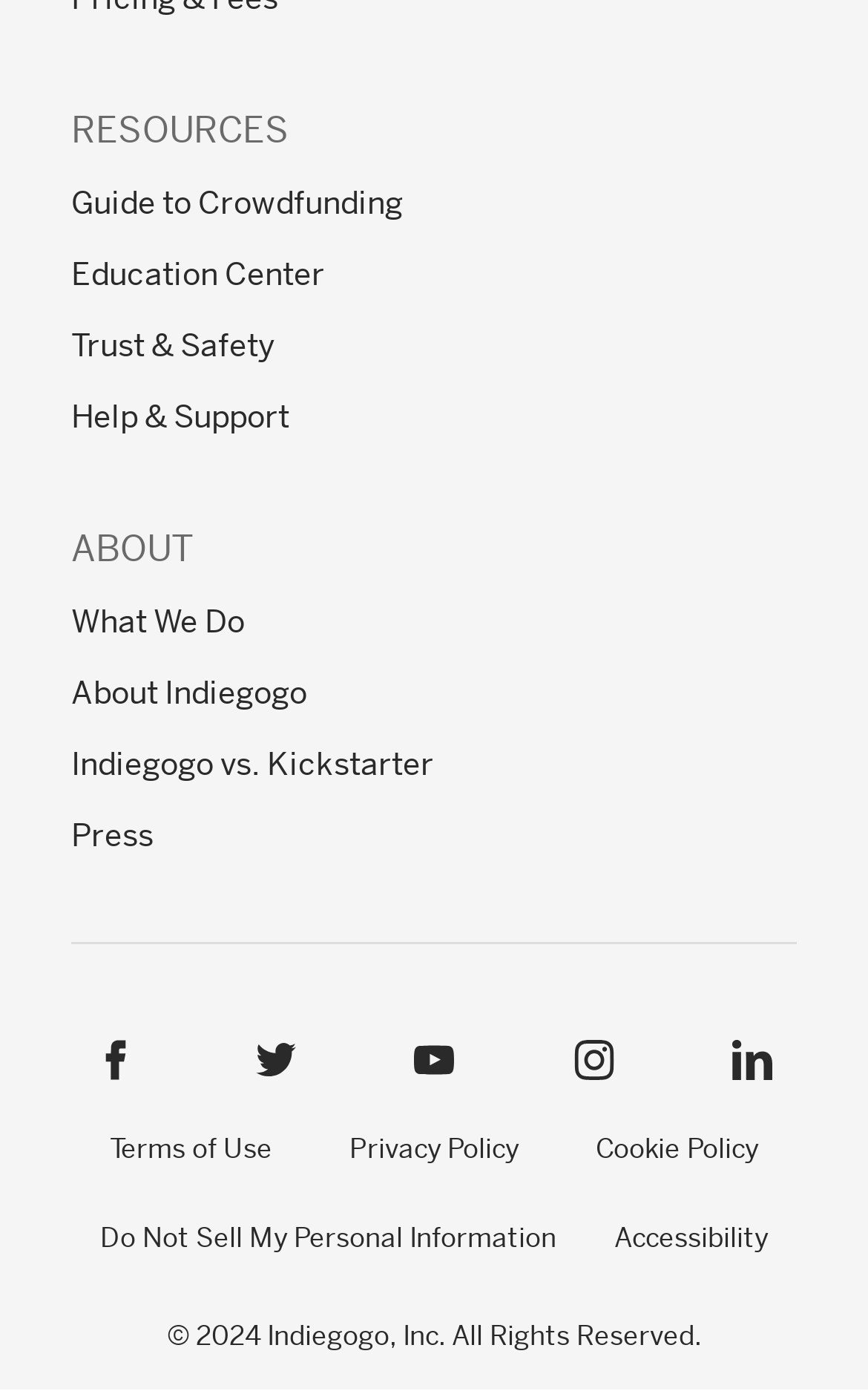Find the bounding box coordinates of the clickable element required to execute the following instruction: "view gear products with 161 items". Provide the coordinates as four float numbers between 0 and 1, i.e., [left, top, right, bottom].

None